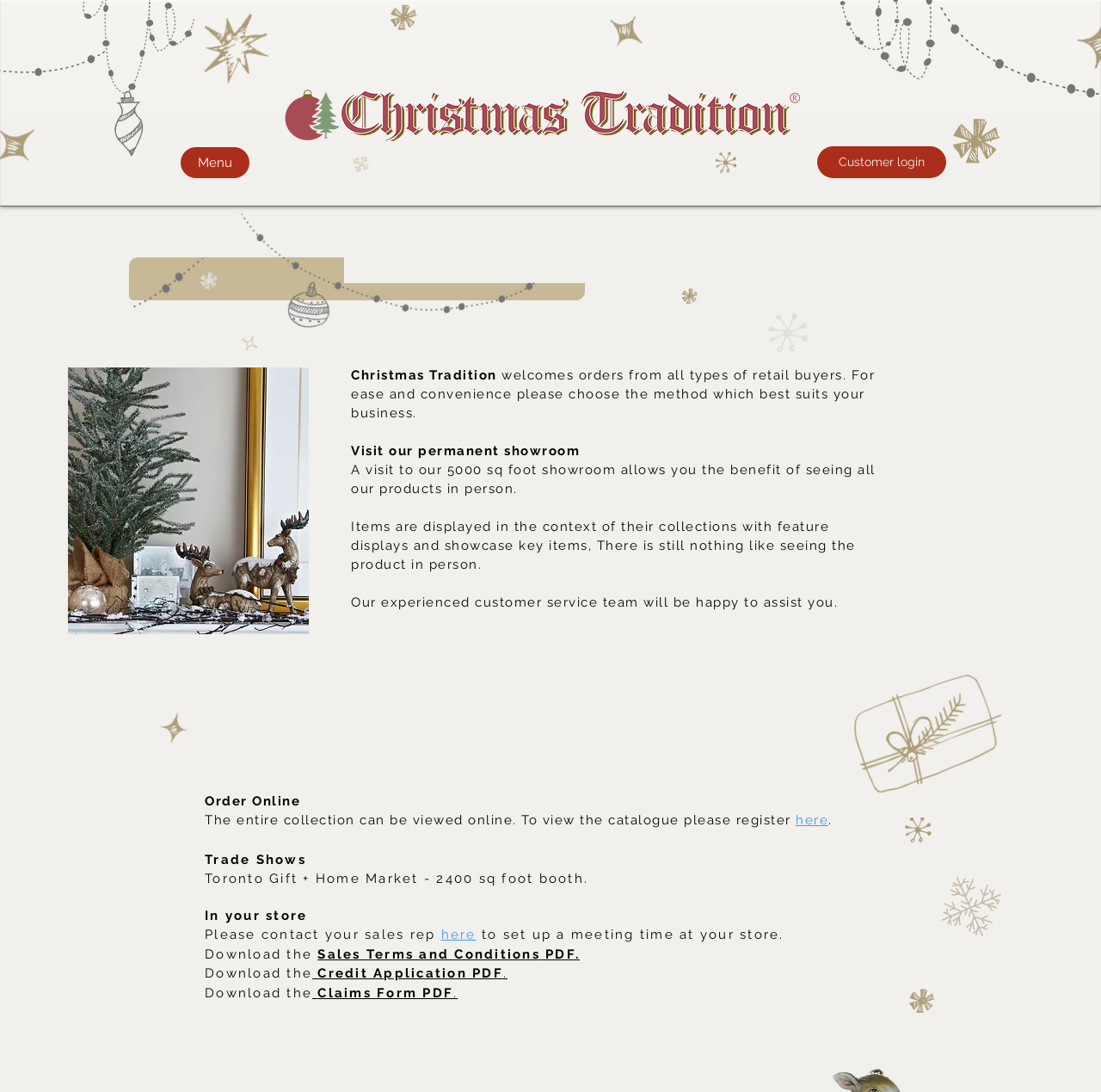Construct a comprehensive caption that outlines the webpage's structure and content.

This webpage is about Christmas Tradition, a company that sells products to retail buyers. At the top left corner, there is a logo image 'dshed-6_edited.png'. Next to it, there is a navigation menu 'Site' with a 'Menu' option. On the top right corner, there are several small images, including 'star 1.png', 'Untitled-14.png', and 'dashed 2.png'.

Below the navigation menu, there is a large image 'Christmas Tradition R - Colour.png' that takes up most of the width of the page. Below this image, there is a heading 'How to Order' followed by a series of paragraphs explaining the different ways to order products from Christmas Tradition. The text explains that customers can visit their permanent showroom, order online, attend trade shows, or have a sales representative visit their store.

Throughout the page, there are several small images, including 'dashed 5-5.png', 'Untitled-5.png', and 'ICY_MANTLE 0762 1.jpg', which are scattered around the text. There are also several links, including 'Customer login', 'here', and links to download PDF files such as 'Sales Terms and Conditions', 'Credit Application', and 'Claims Form'.

At the bottom of the page, there are more images, including 'new 1.png', 'Untitled-22.png', and 'Untitled-14.png'. Overall, the page has a mix of images, text, and links that provide information about Christmas Tradition and how to order their products.